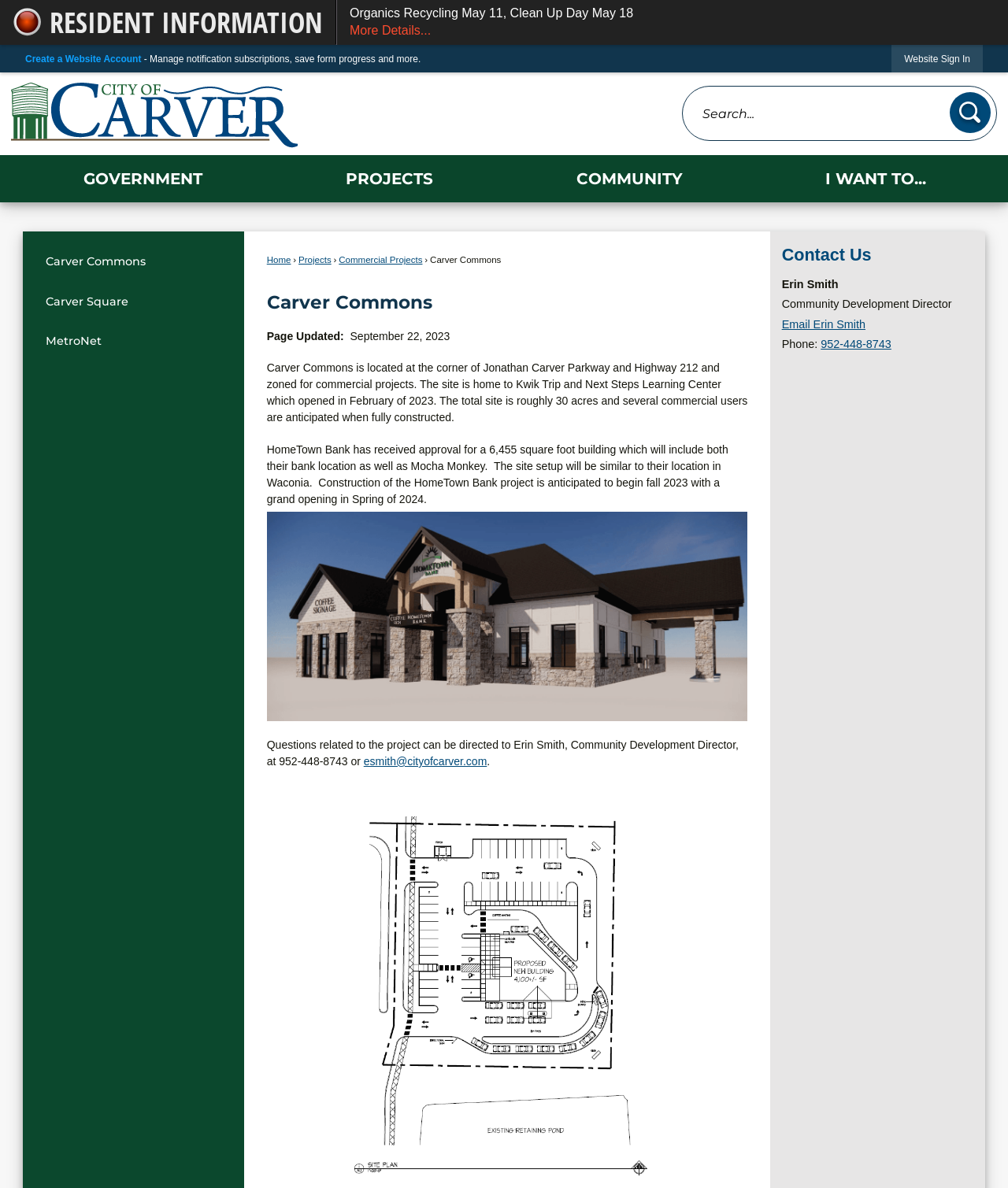Find the bounding box coordinates of the element you need to click on to perform this action: 'Search for something'. The coordinates should be represented by four float values between 0 and 1, in the format [left, top, right, bottom].

[0.676, 0.072, 0.989, 0.119]